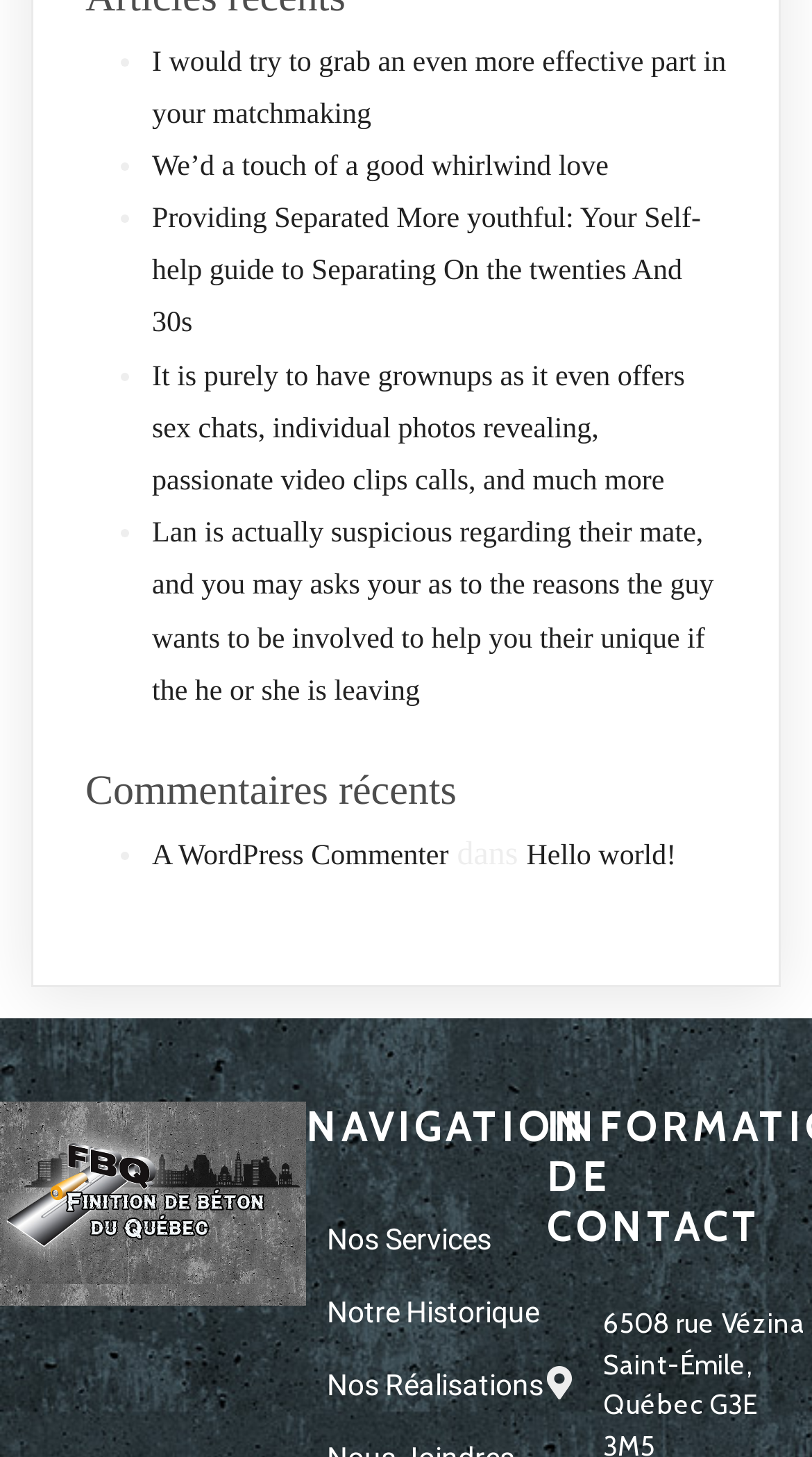Can you specify the bounding box coordinates for the region that should be clicked to fulfill this instruction: "Check the image about Finition de béton du Québec".

[0.0, 0.756, 0.377, 0.896]